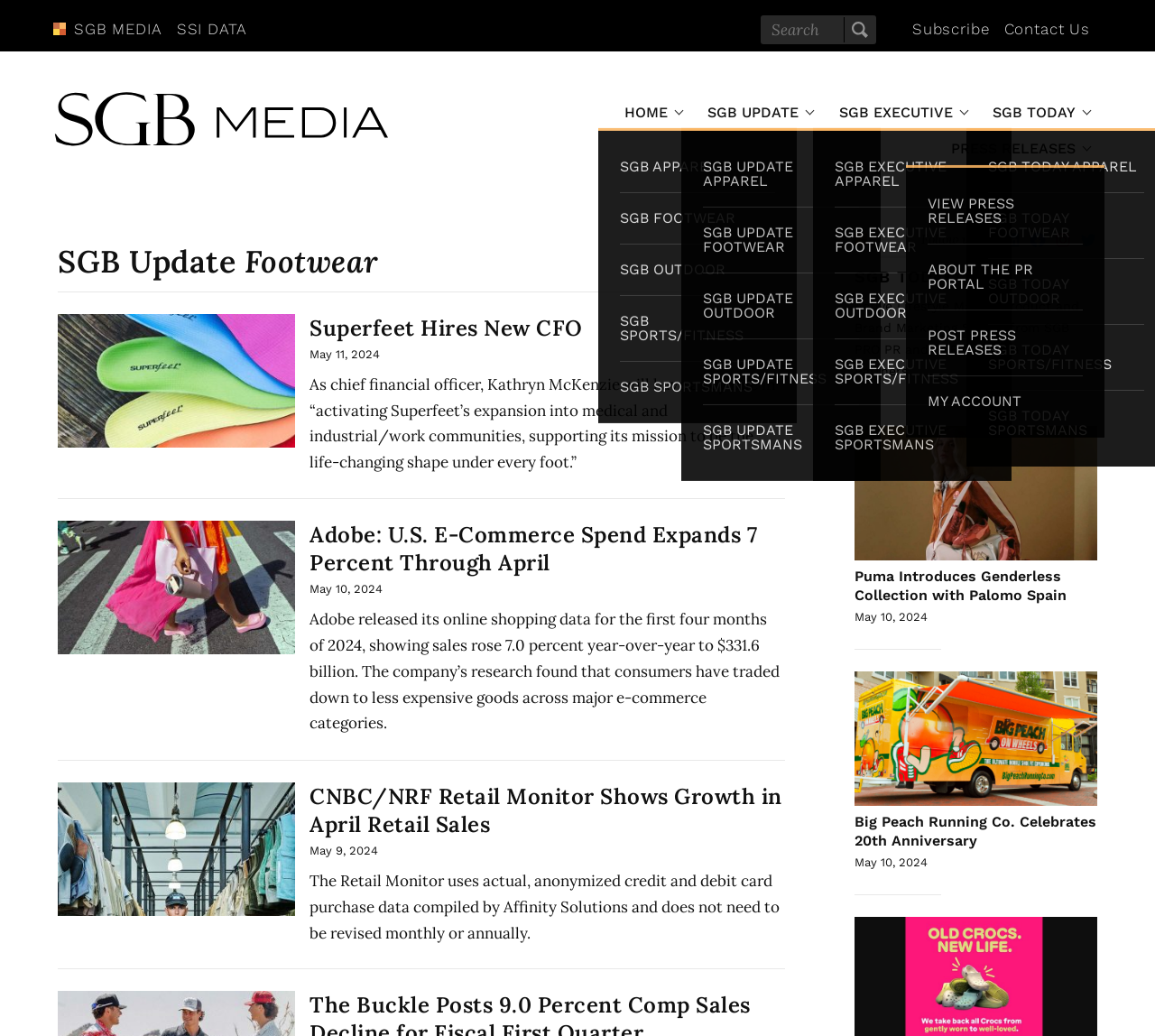For the given element description Home, determine the bounding box coordinates of the UI element. The coordinates should follow the format (top-left x, top-left y, bottom-right x, bottom-right y) and be within the range of 0 to 1.

[0.531, 0.095, 0.596, 0.123]